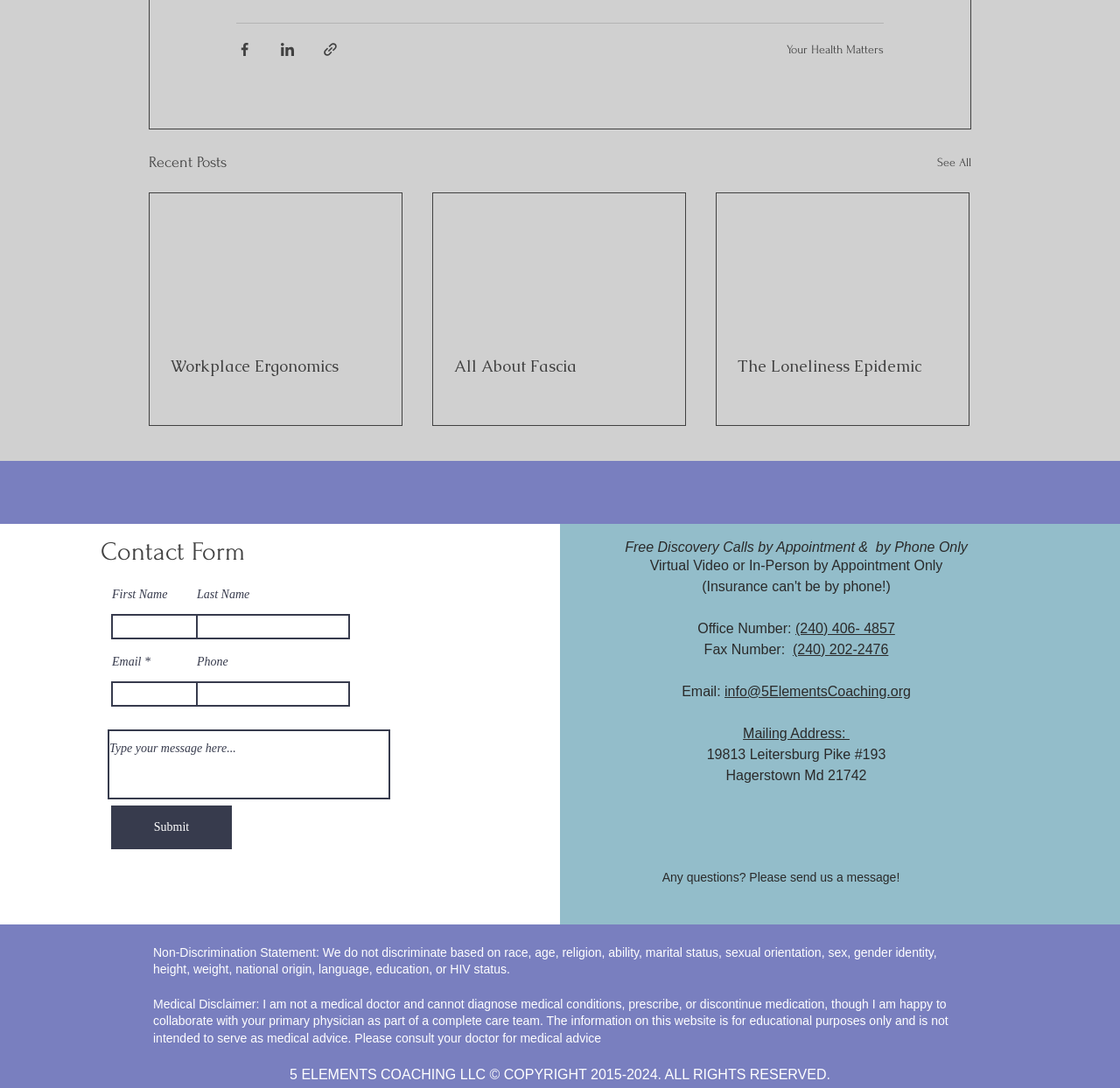Provide the bounding box coordinates of the HTML element this sentence describes: "parent_node: The Loneliness Epidemic". The bounding box coordinates consist of four float numbers between 0 and 1, i.e., [left, top, right, bottom].

[0.64, 0.177, 0.865, 0.307]